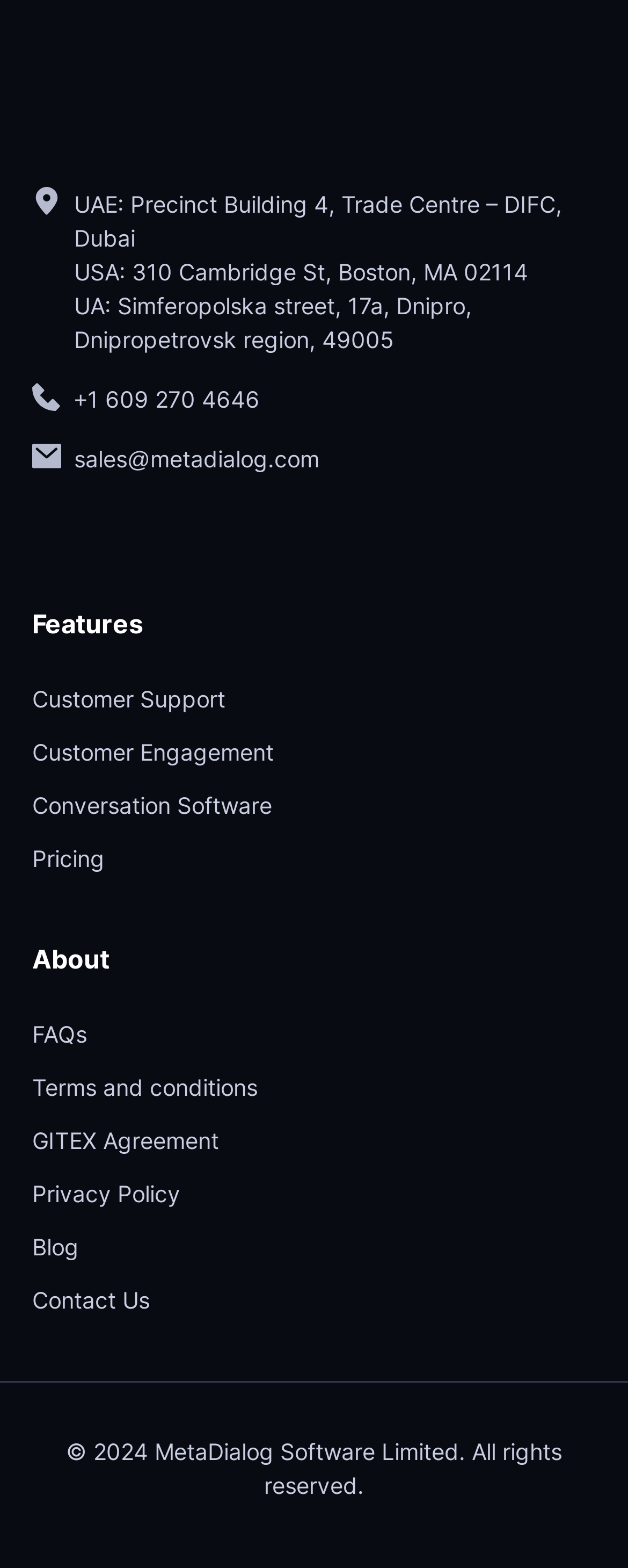Provide a one-word or short-phrase answer to the question:
How many office locations are listed?

3